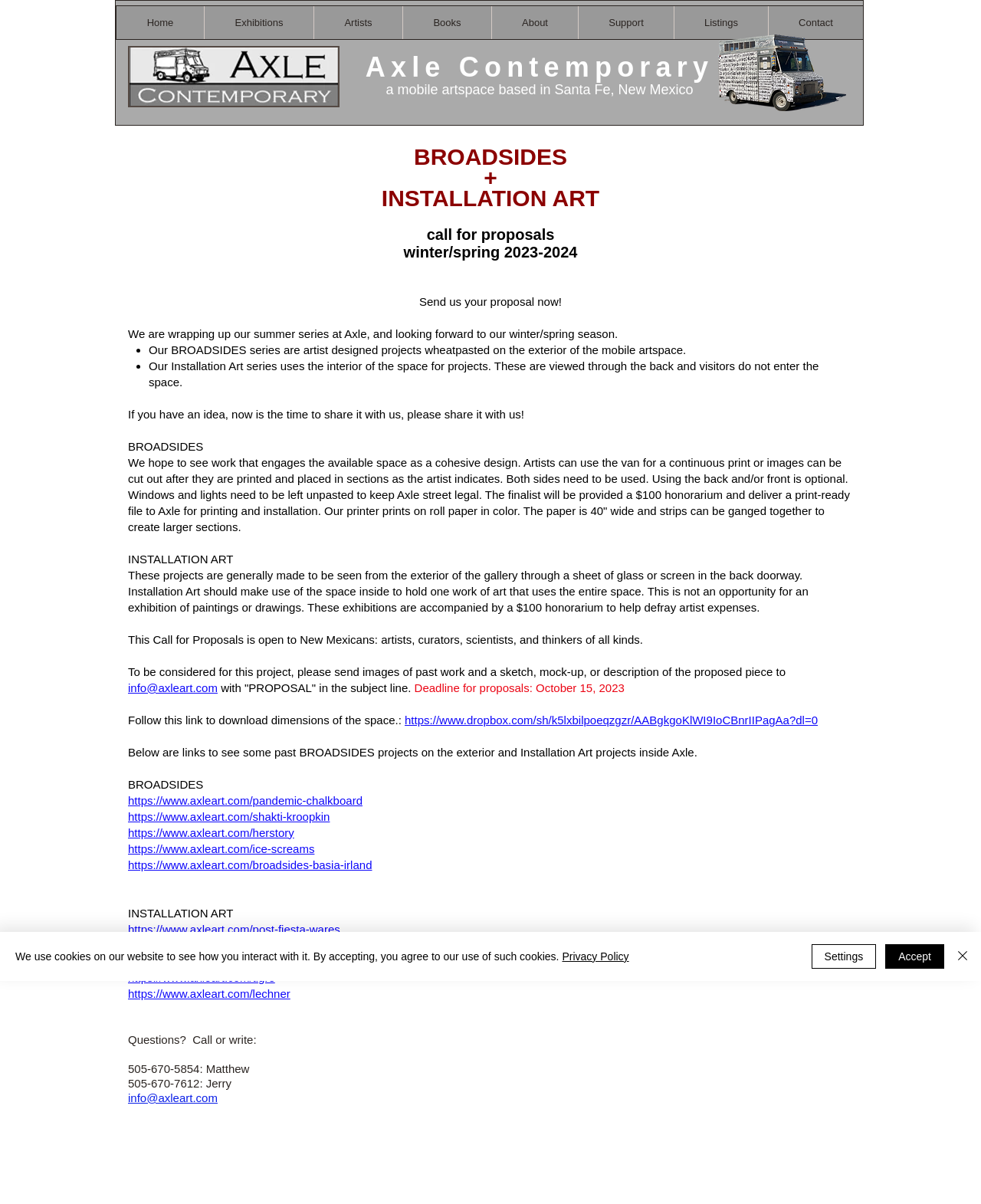Determine the bounding box coordinates of the clickable element to complete this instruction: "Send a proposal to the email address". Provide the coordinates in the format of four float numbers between 0 and 1, [left, top, right, bottom].

[0.13, 0.566, 0.222, 0.577]